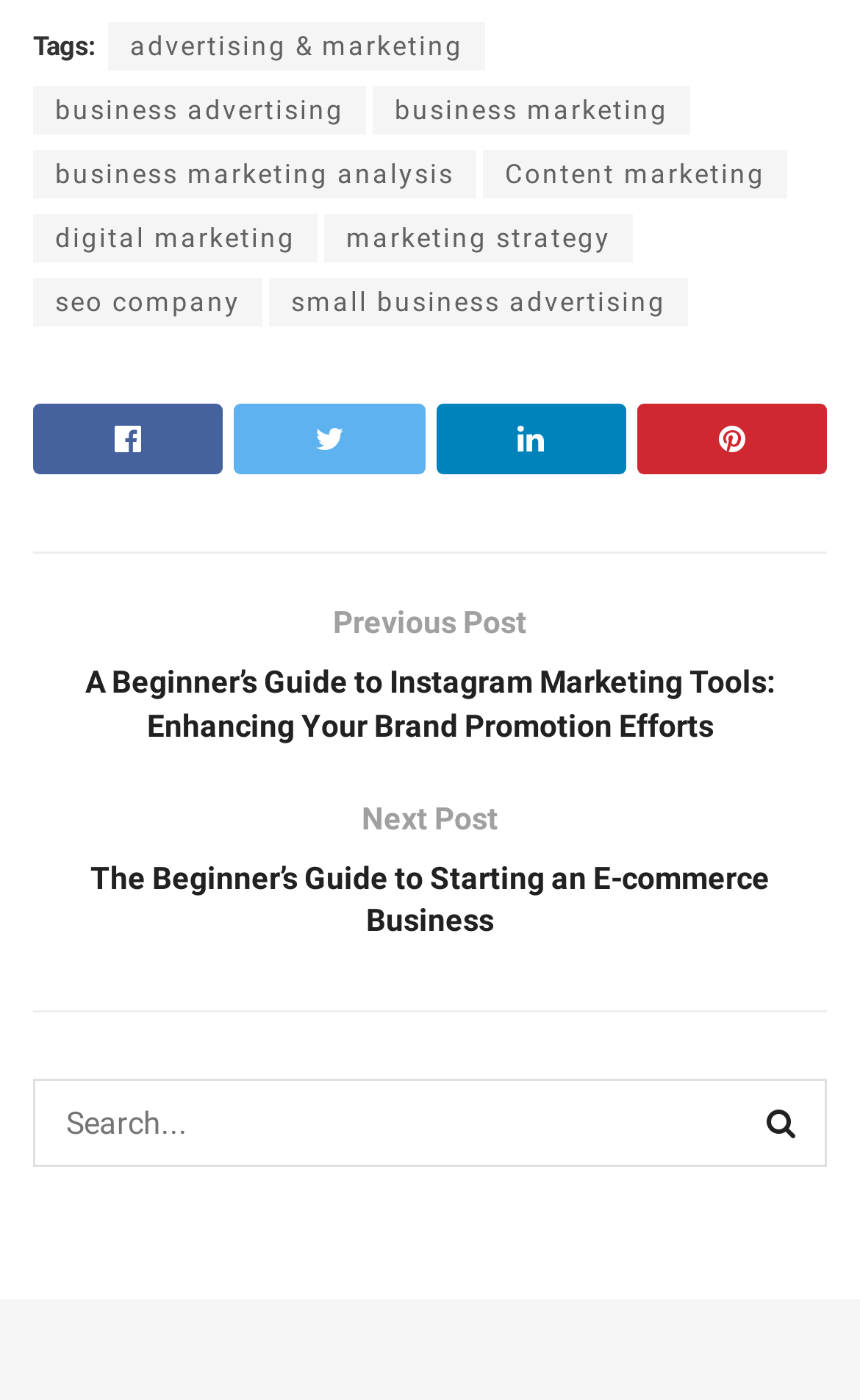Respond with a single word or phrase to the following question:
How many links are there on the webpage?

14